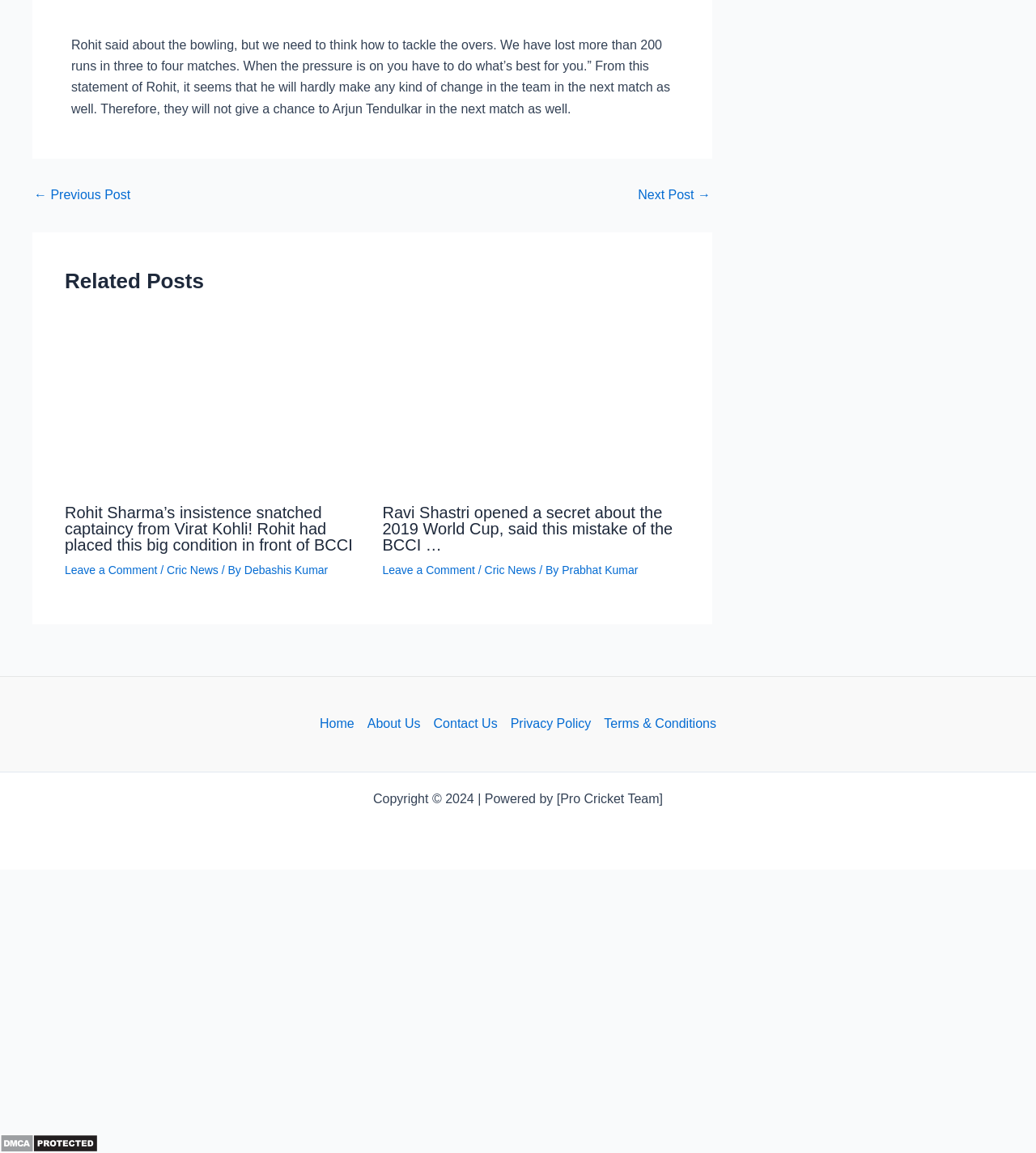Specify the bounding box coordinates of the region I need to click to perform the following instruction: "view recruiting page". The coordinates must be four float numbers in the range of 0 to 1, i.e., [left, top, right, bottom].

None